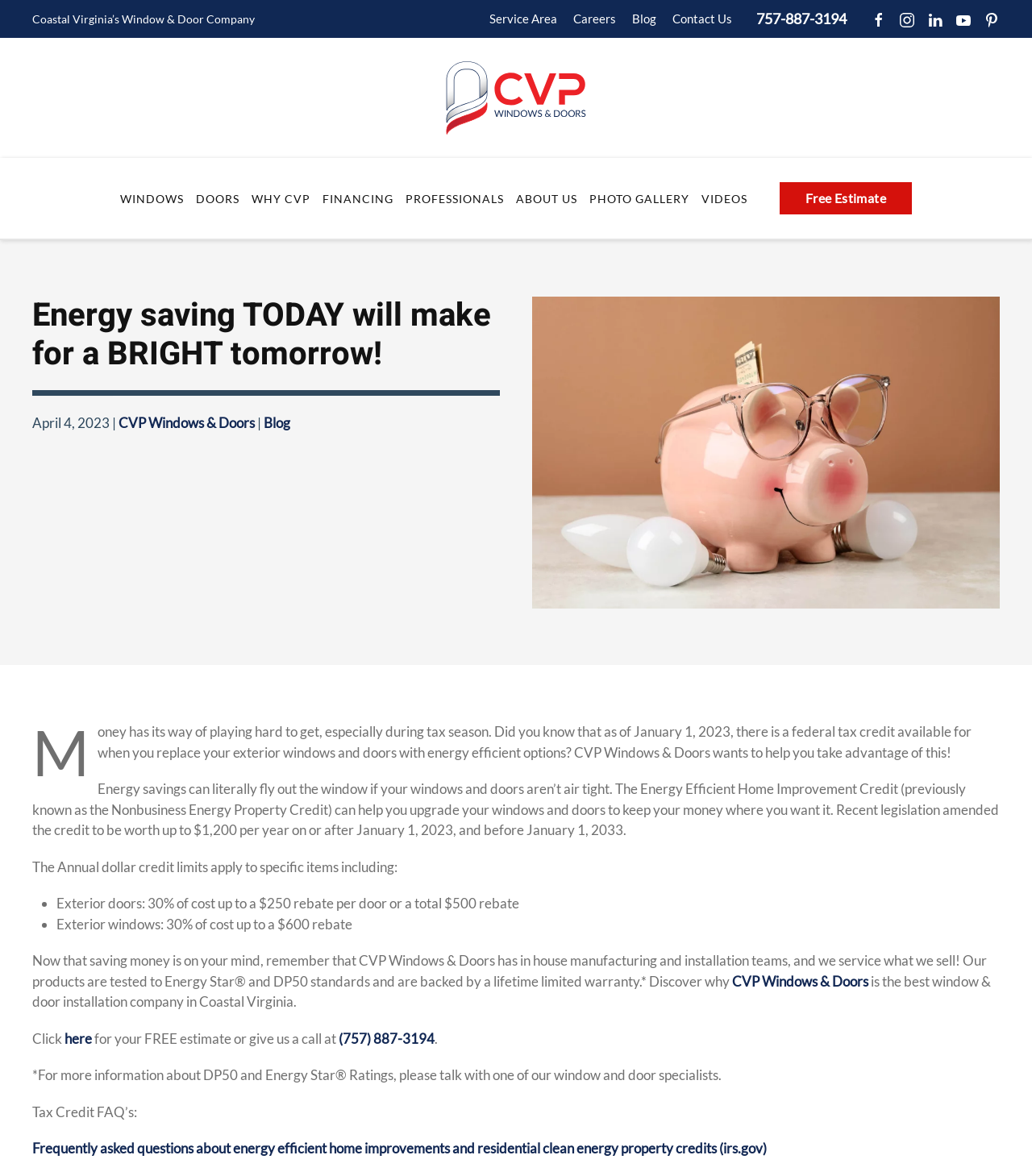Extract the bounding box of the UI element described as: "Service Area".

[0.474, 0.008, 0.54, 0.024]